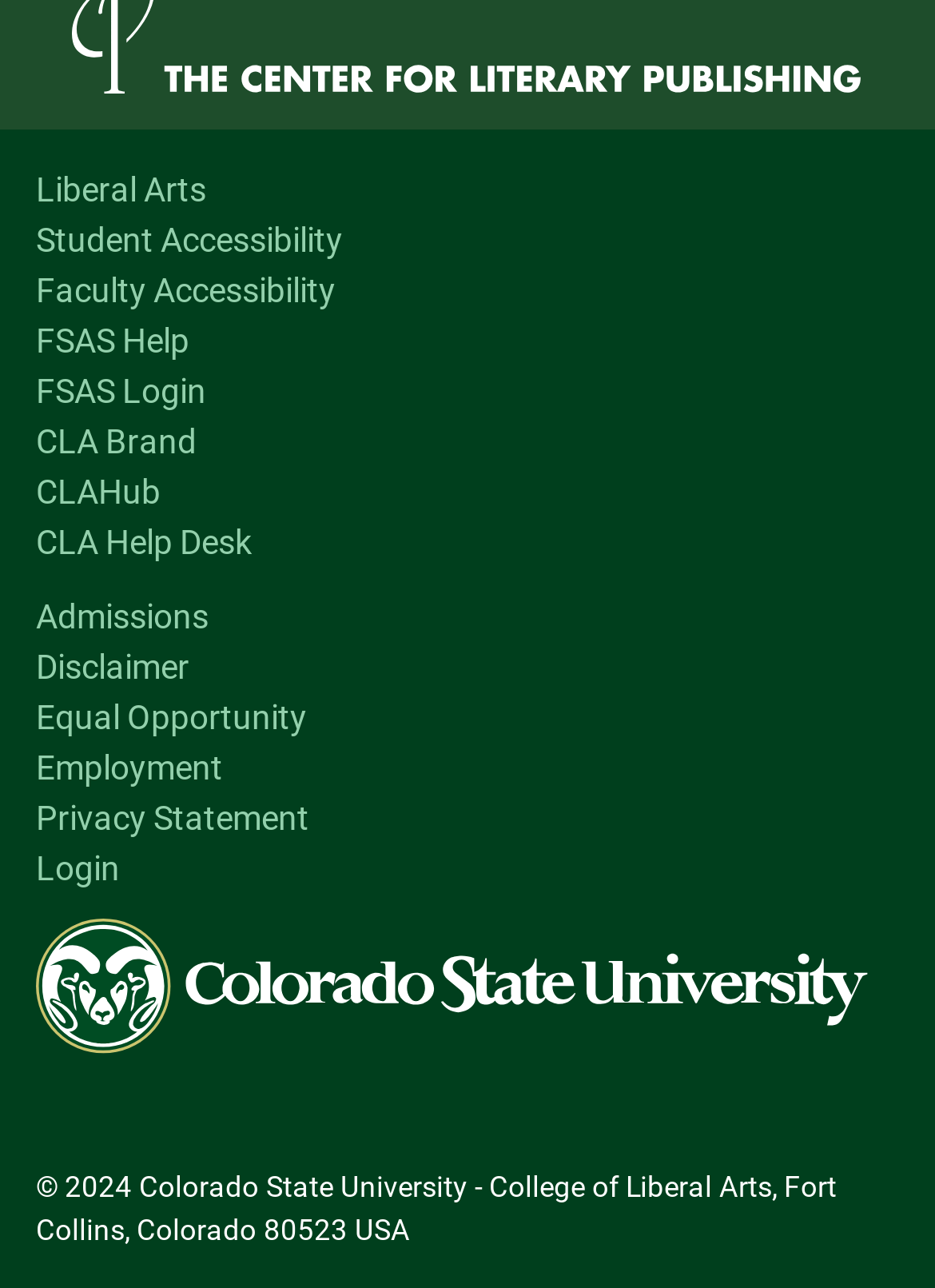With reference to the image, please provide a detailed answer to the following question: How many links are in the top navigation bar?

I counted the number of link elements in the top navigation bar, which are 'Liberal Arts', 'Student Accessibility', 'Faculty Accessibility', 'FSAS Help', 'FSAS Login', 'CLA Brand', 'CLAHub', 'CLA Help Desk', 'Admissions', 'Disclaimer', 'Equal Opportunity', 'Employment', 'Privacy Statement', 'Login', and 'Colorado State University'.